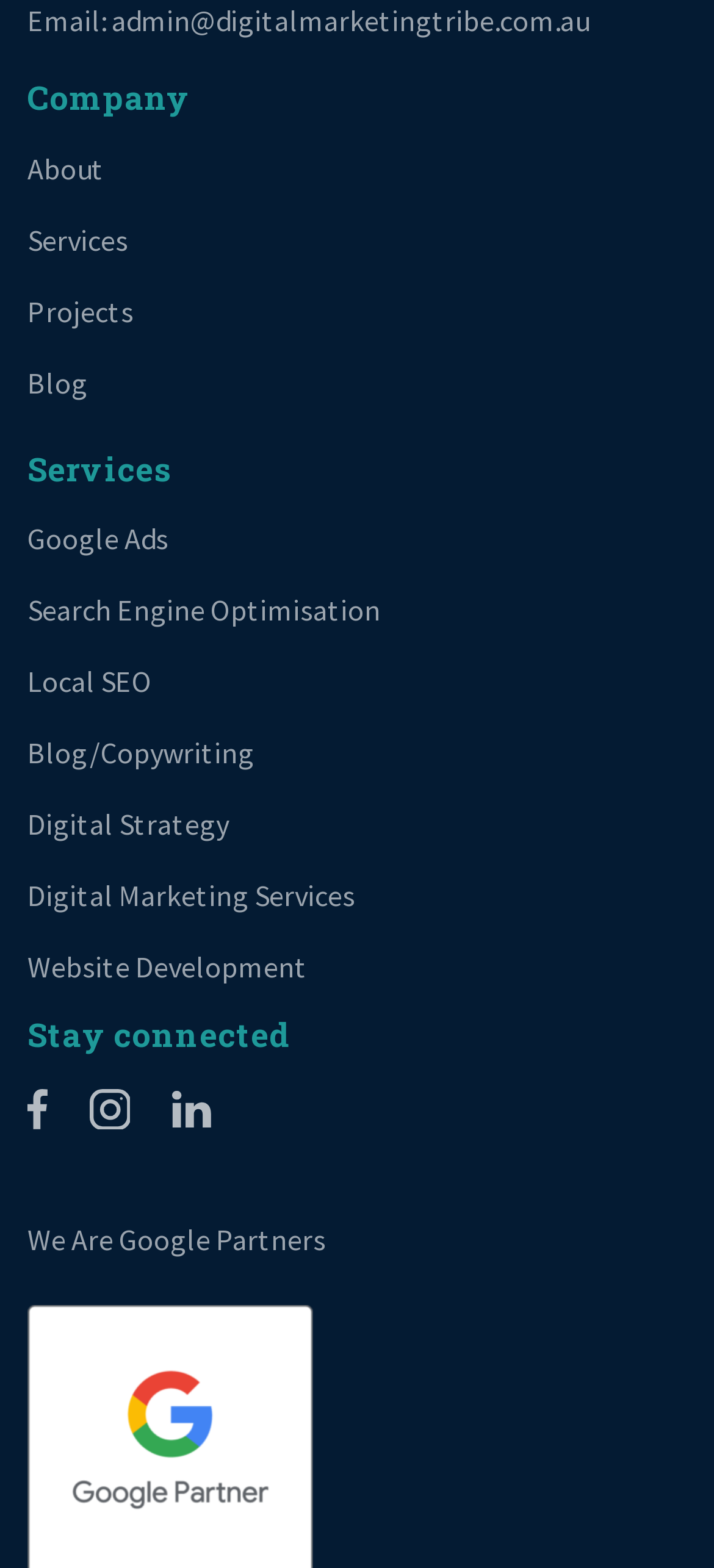Can you determine the bounding box coordinates of the area that needs to be clicked to fulfill the following instruction: "Check out our Blog"?

[0.038, 0.232, 0.123, 0.255]